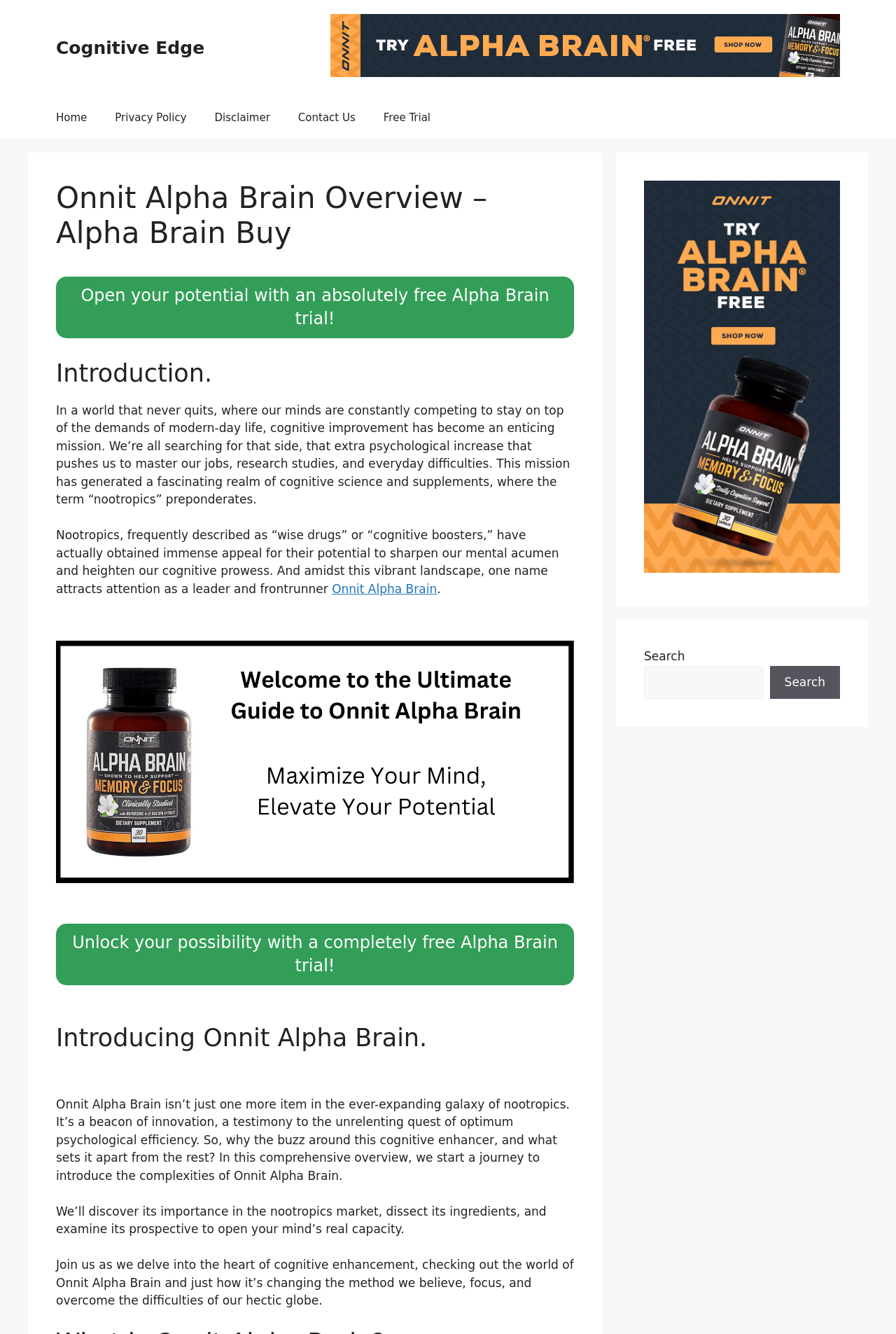Identify the bounding box coordinates of the element that should be clicked to fulfill this task: "Click the 'Home' link". The coordinates should be provided as four float numbers between 0 and 1, i.e., [left, top, right, bottom].

[0.047, 0.072, 0.113, 0.104]